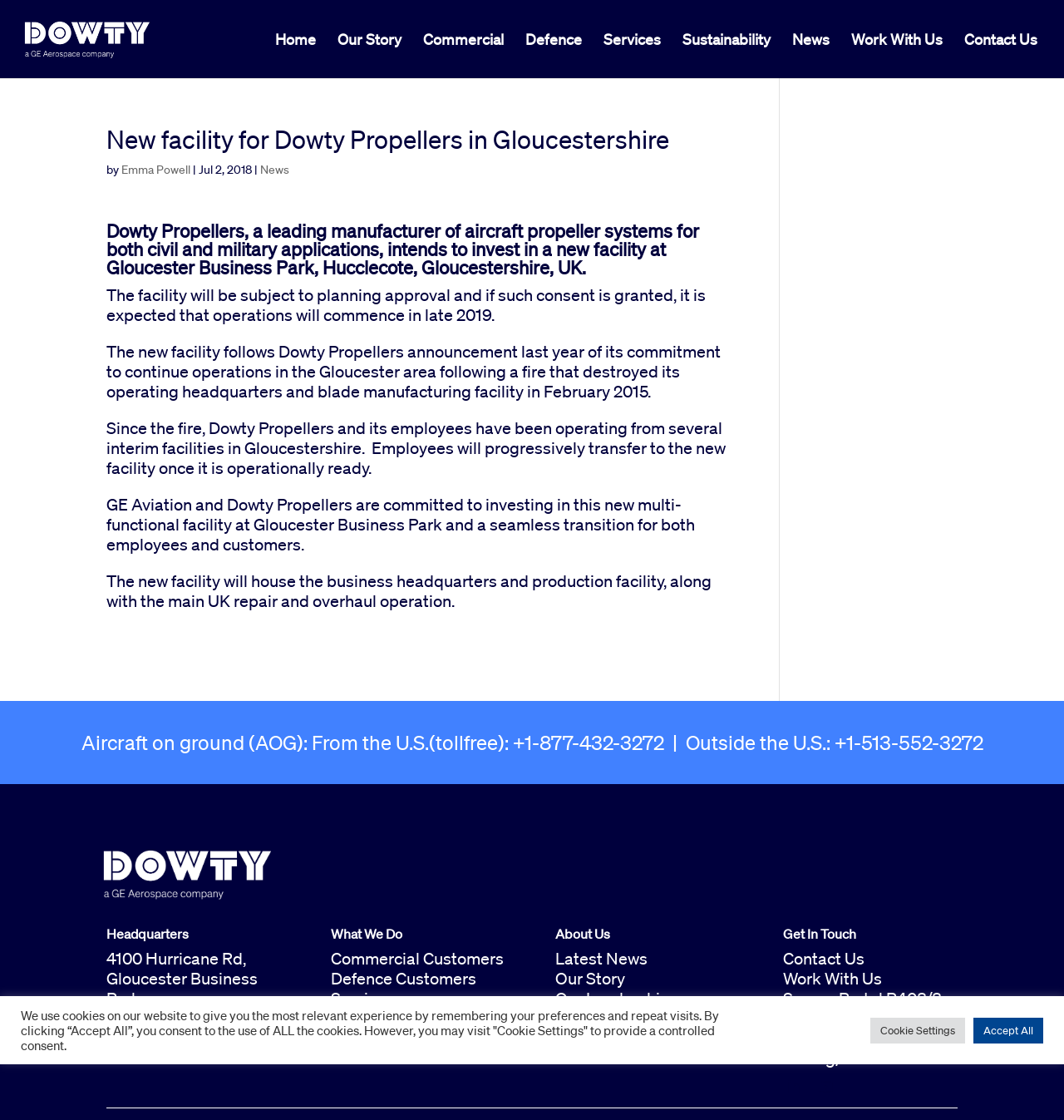What is the company's name?
By examining the image, provide a one-word or phrase answer.

Dowty Propellers